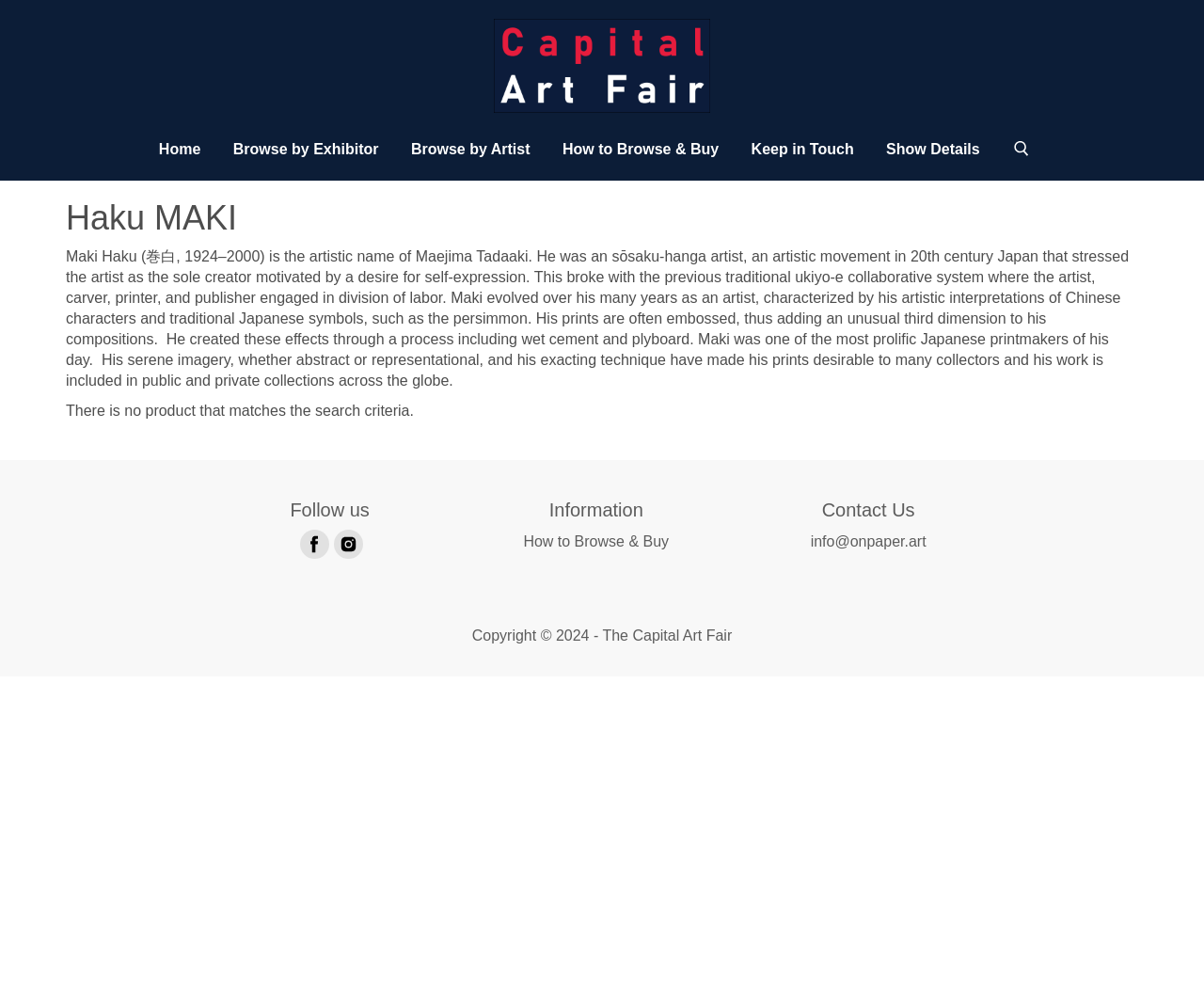Could you highlight the region that needs to be clicked to execute the instruction: "Contact Us"?

[0.615, 0.498, 0.827, 0.538]